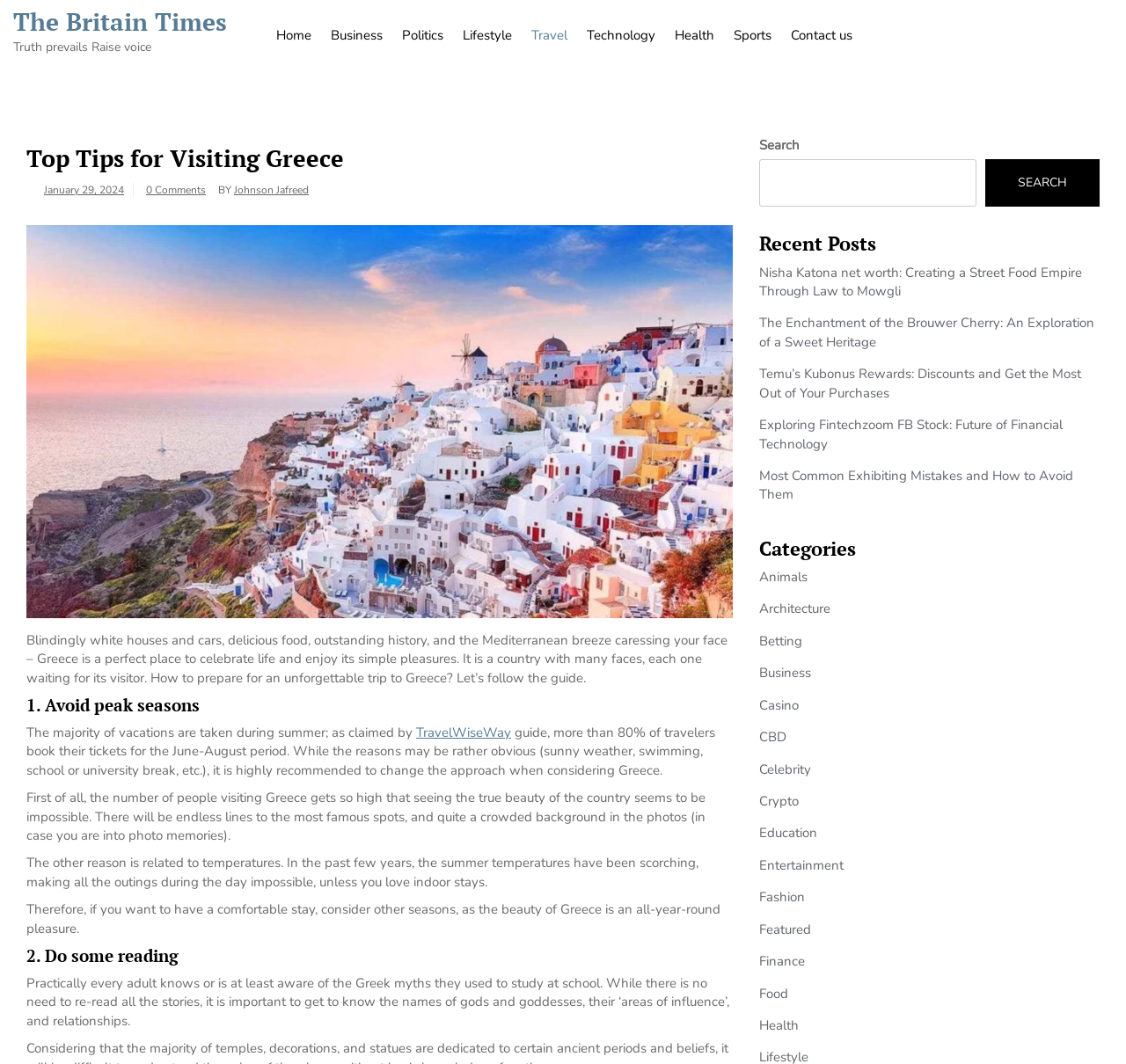What is the category of the article 'Nisha Katona net worth: Creating a Street Food Empire Through Law to Mowgli'?
Using the details from the image, give an elaborate explanation to answer the question.

The article 'Nisha Katona net worth: Creating a Street Food Empire Through Law to Mowgli' is listed under the 'Recent Posts' section, and based on its title, it can be categorized under 'Celebrity'.